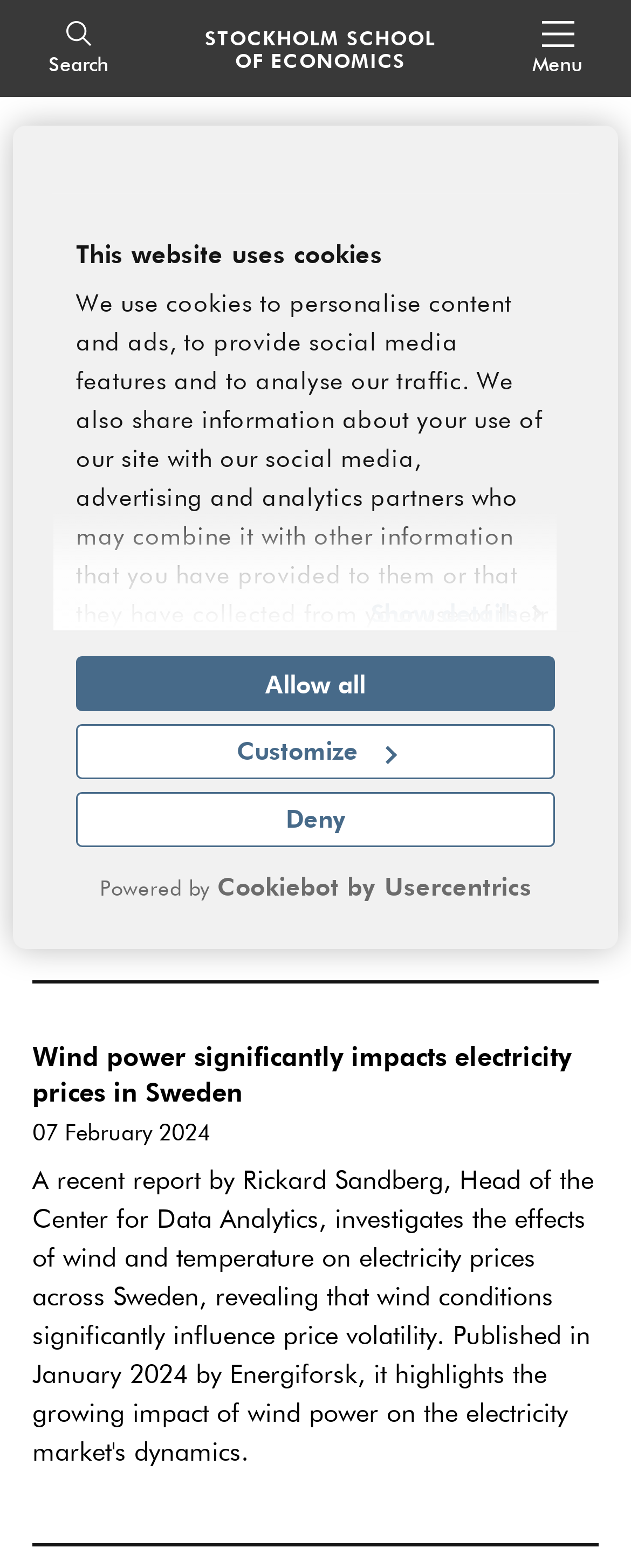Specify the bounding box coordinates of the area that needs to be clicked to achieve the following instruction: "Search".

[0.051, 0.003, 0.197, 0.059]